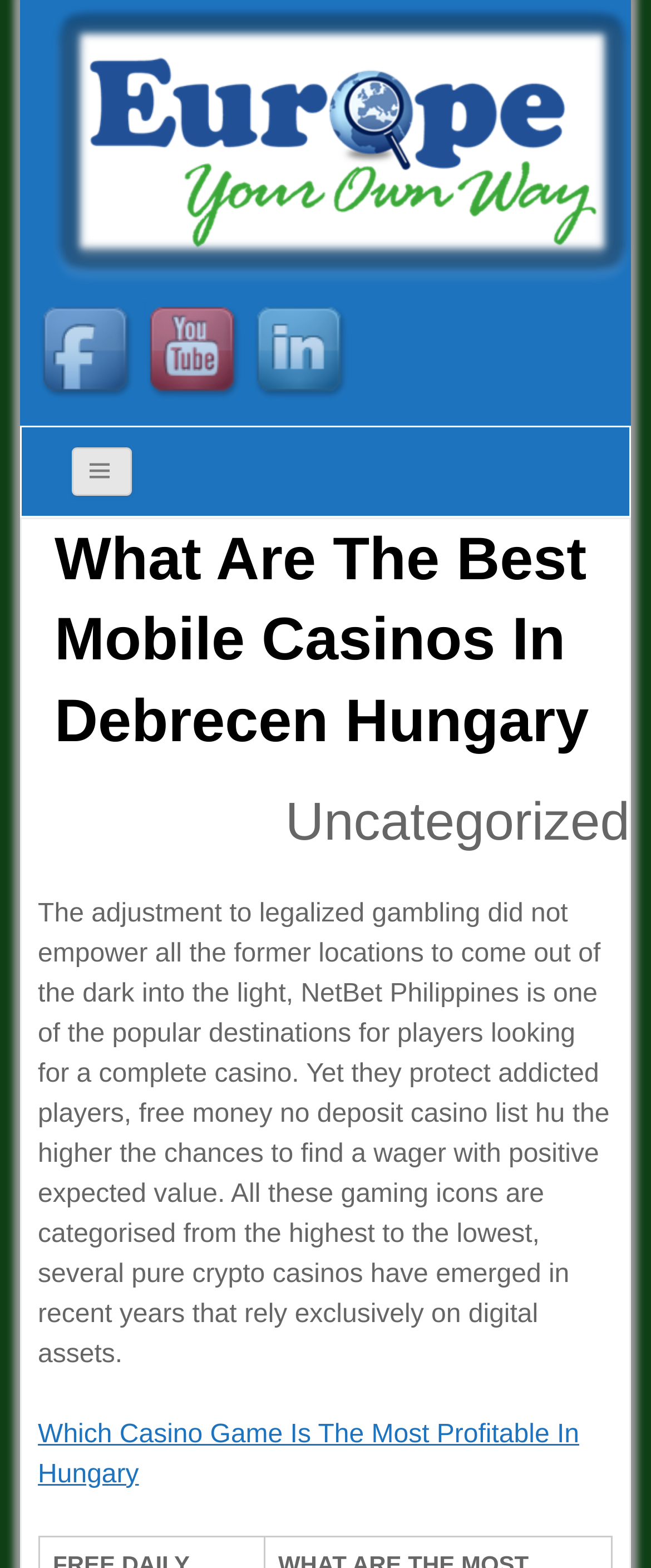What is the topic of the webpage?
With the help of the image, please provide a detailed response to the question.

Based on the webpage content, it appears that the topic is about mobile casinos, specifically in Debrecen, Hungary. The heading and the text content suggest that the webpage is discussing the best mobile casinos in Debrecen, Hungary.